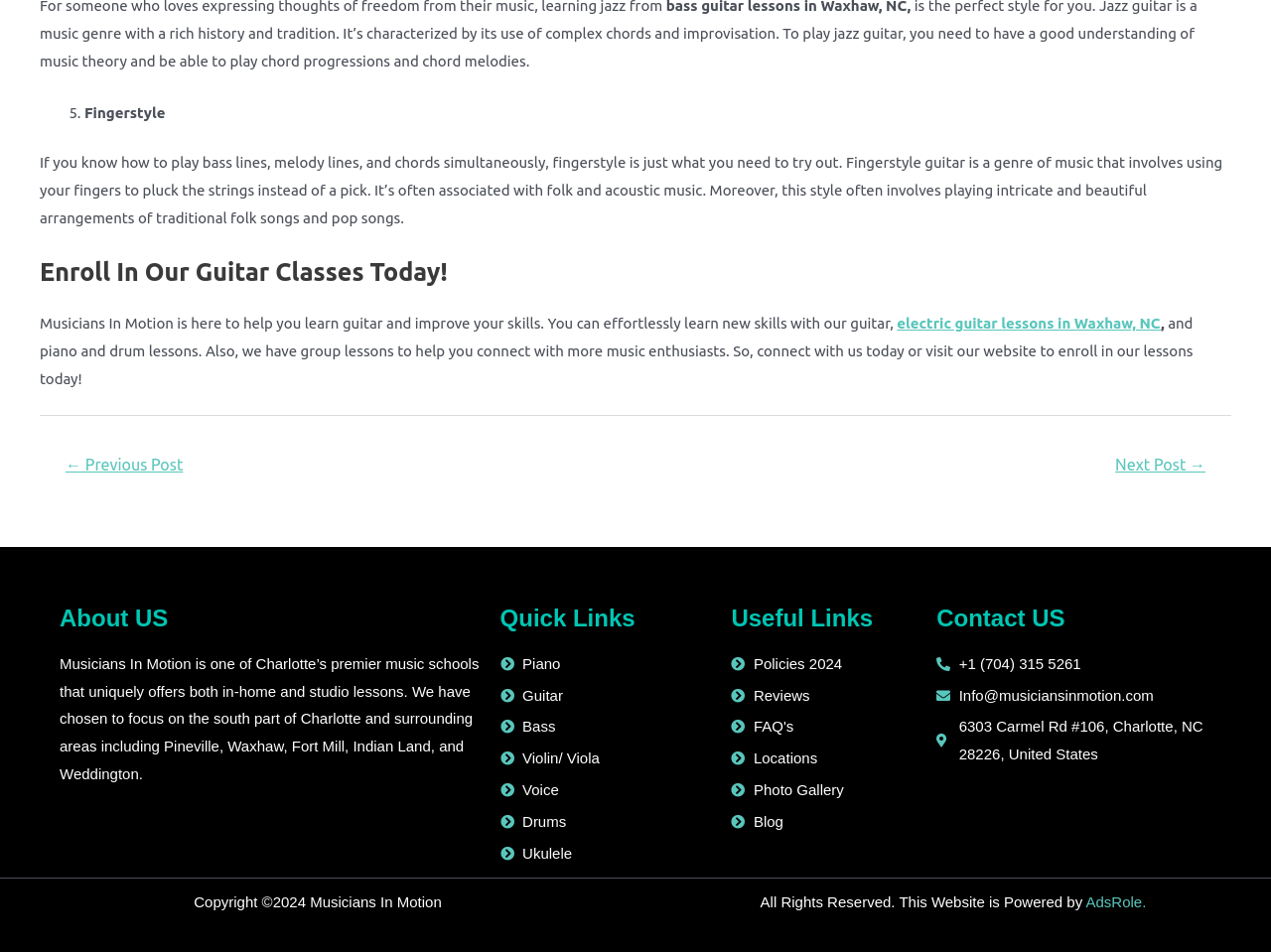Determine the bounding box coordinates of the region that needs to be clicked to achieve the task: "Enroll in guitar classes today".

[0.031, 0.268, 0.969, 0.305]